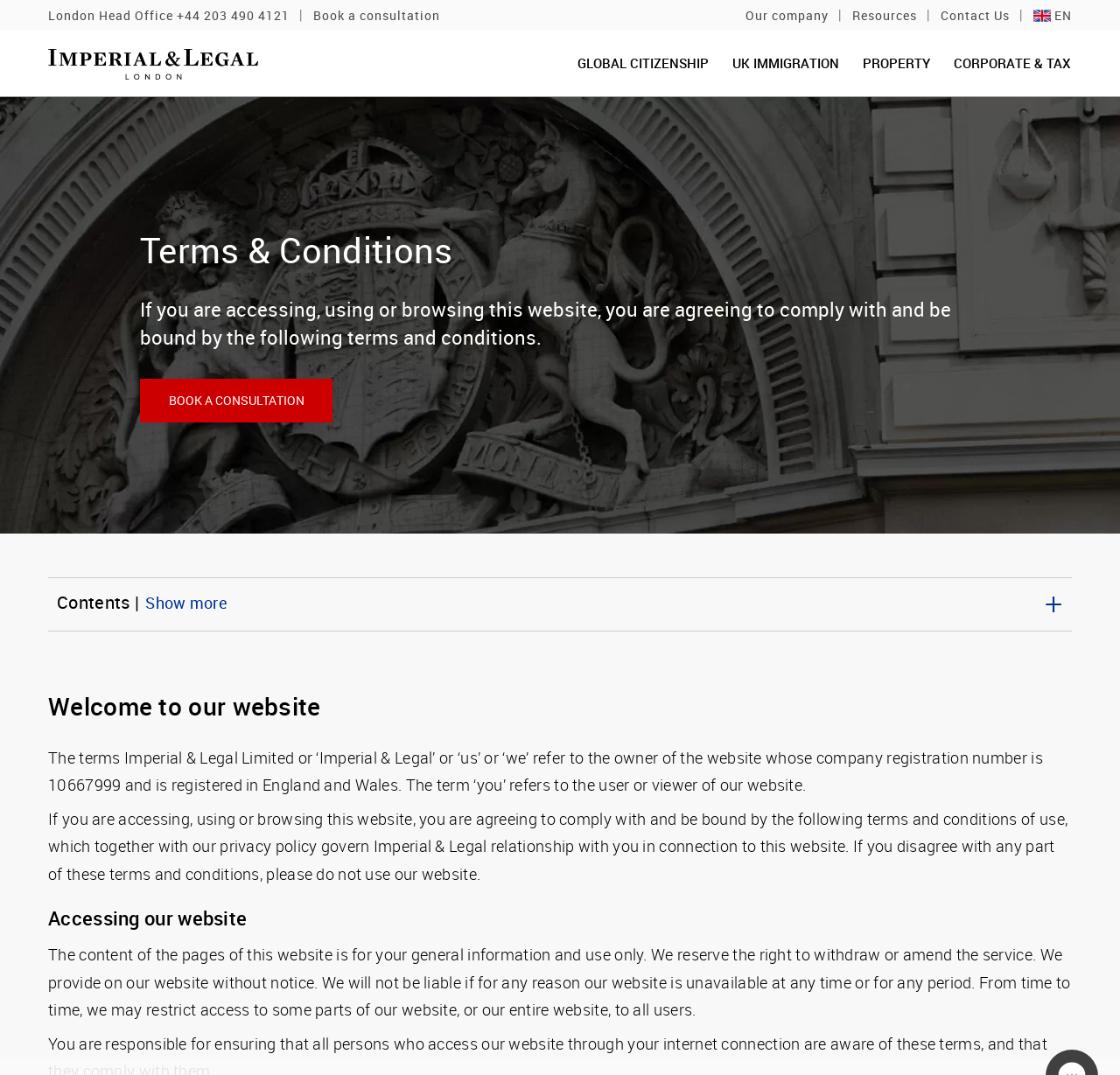What is the company registration number of Imperial & Legal Limited?
Using the image, elaborate on the answer with as much detail as possible.

I read the static text 'The terms Imperial & Legal Limited or ‘Imperial & Legal’ or ‘us’ or ‘we’ refer to the owner of the website whose company registration number is 10667999 and is registered in England and Wales.' which provides the company registration number of Imperial & Legal Limited.